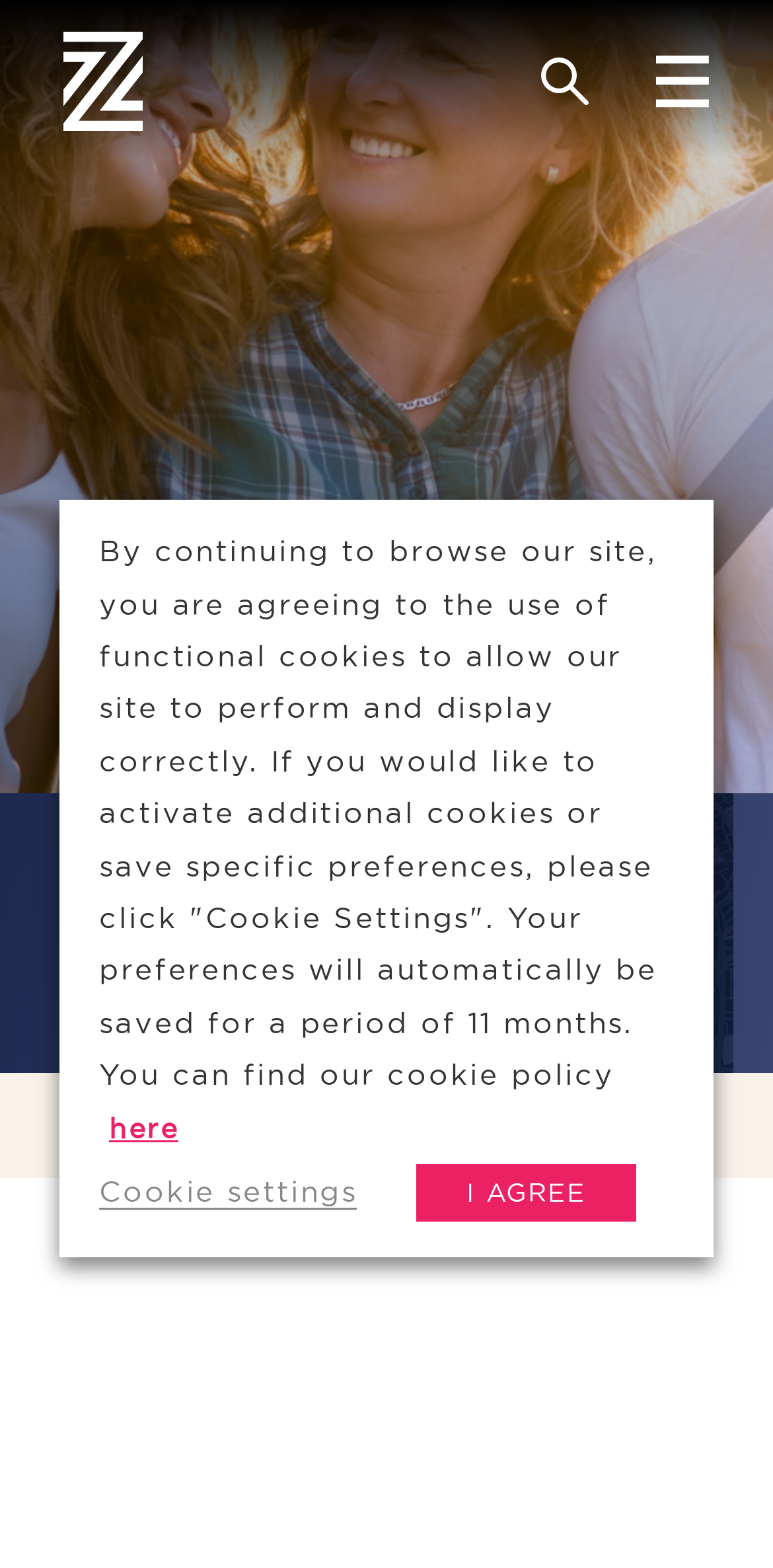Please provide a comprehensive response to the question based on the details in the image: What is the purpose of the 'Cookie Settings' button?

The purpose of the 'Cookie Settings' button can be inferred from the text above it, which states that clicking the button will allow the user to activate additional cookies or save specific preferences.